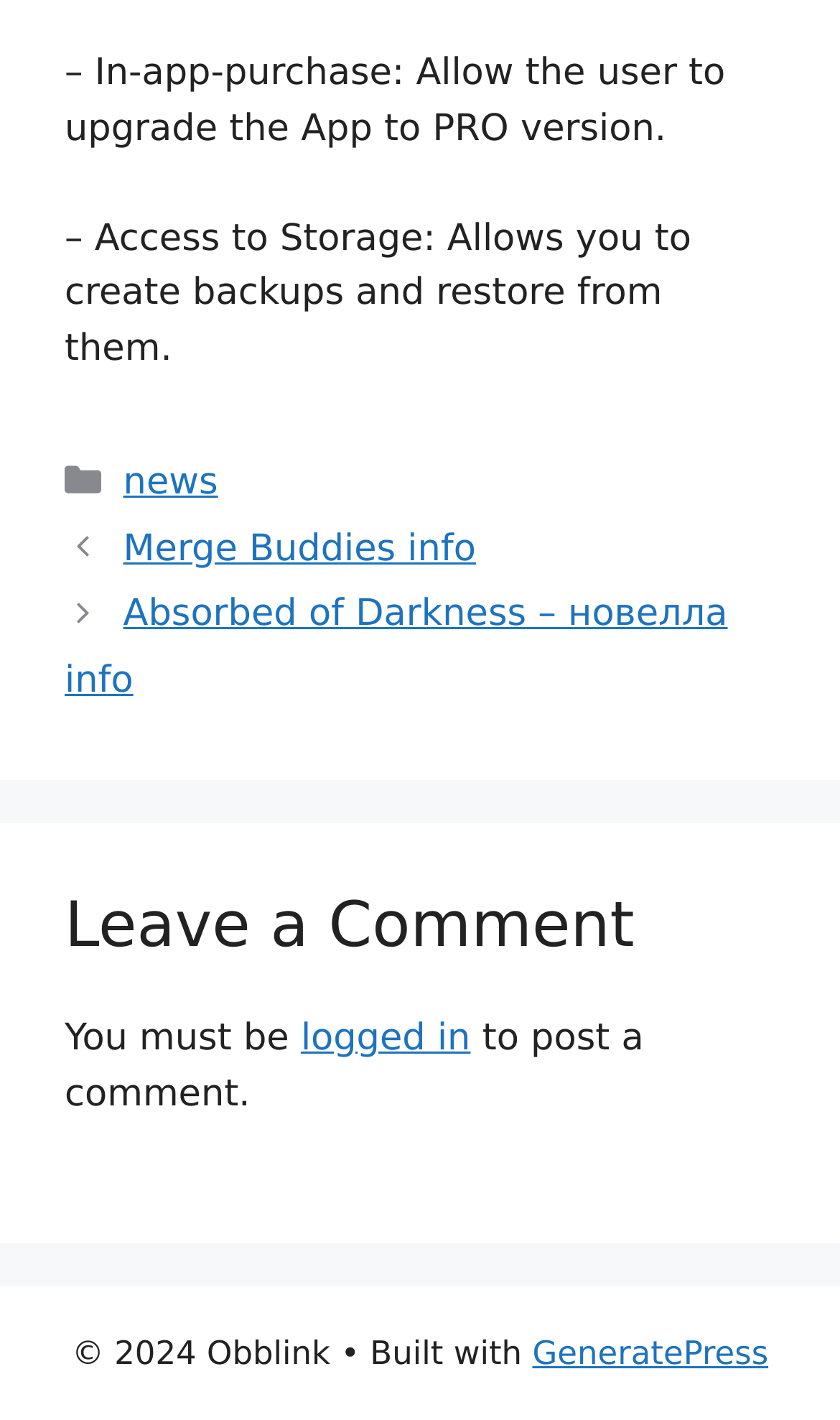For the following element description, predict the bounding box coordinates in the format (top-left x, top-left y, bottom-right x, bottom-right y). All values should be floating point numbers between 0 and 1. Description: GeneratePress

[0.634, 0.939, 0.915, 0.967]